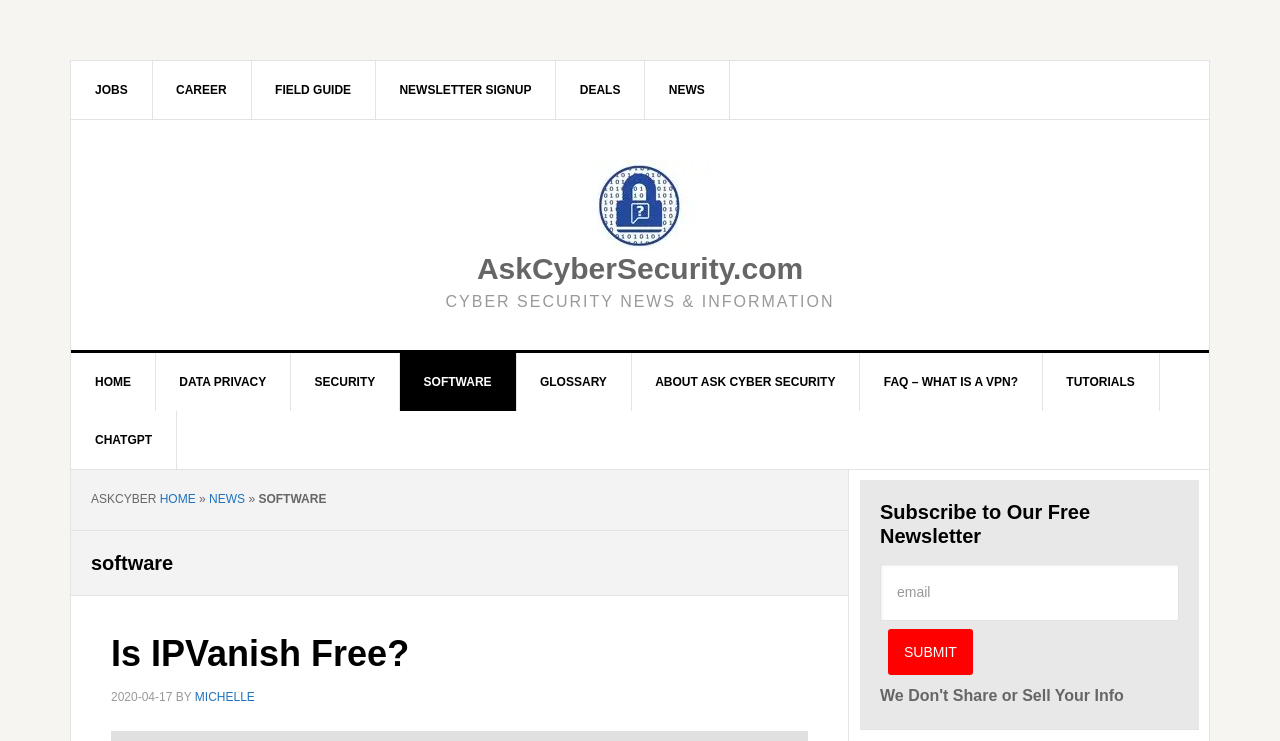Using the provided element description "Deals", determine the bounding box coordinates of the UI element.

[0.434, 0.082, 0.504, 0.161]